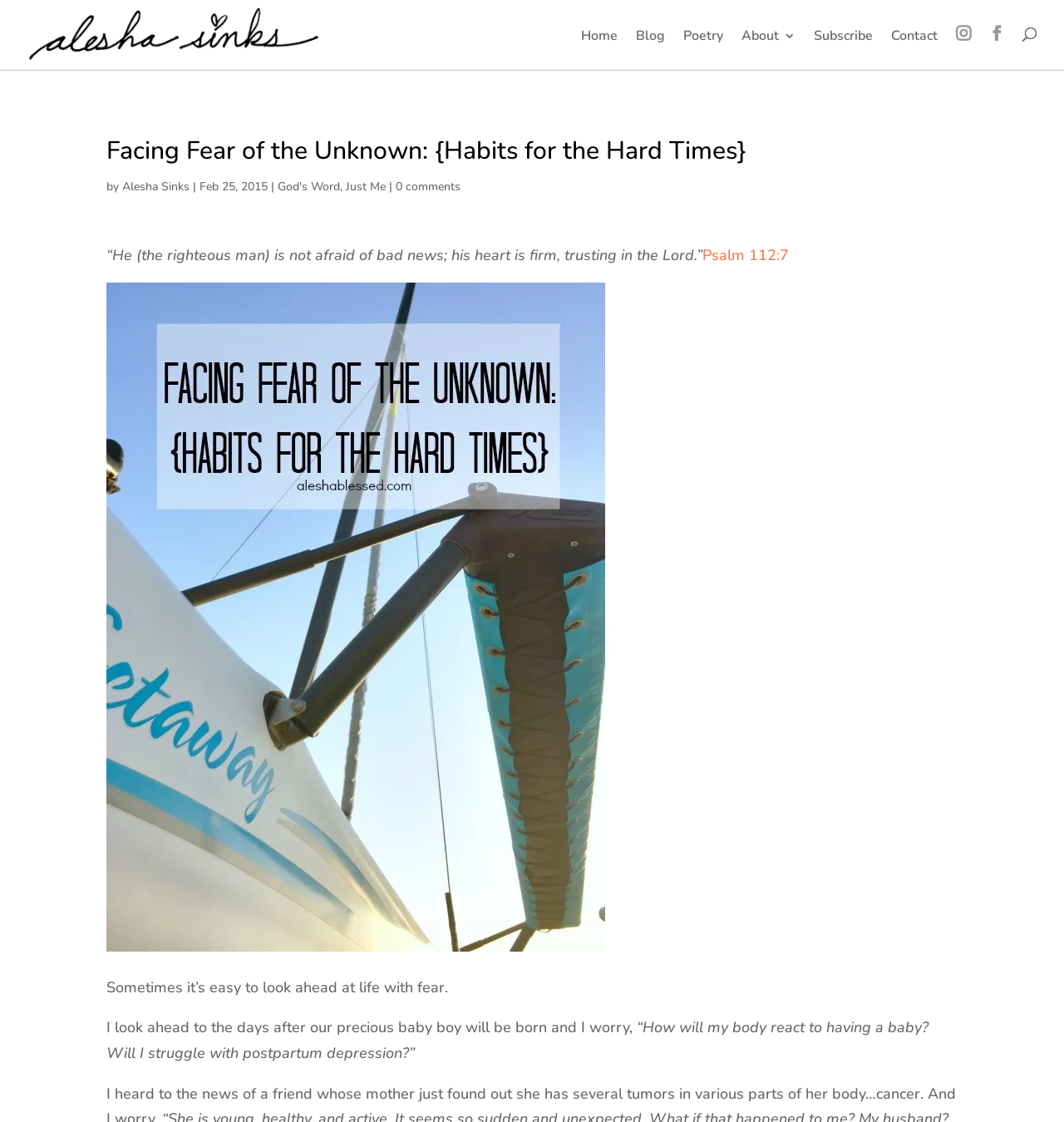What is the date of this blog post?
Please respond to the question with a detailed and thorough explanation.

The date of this blog post is Feb 25, 2015, which can be determined by looking at the text 'Feb 25, 2015' below the title of the post.